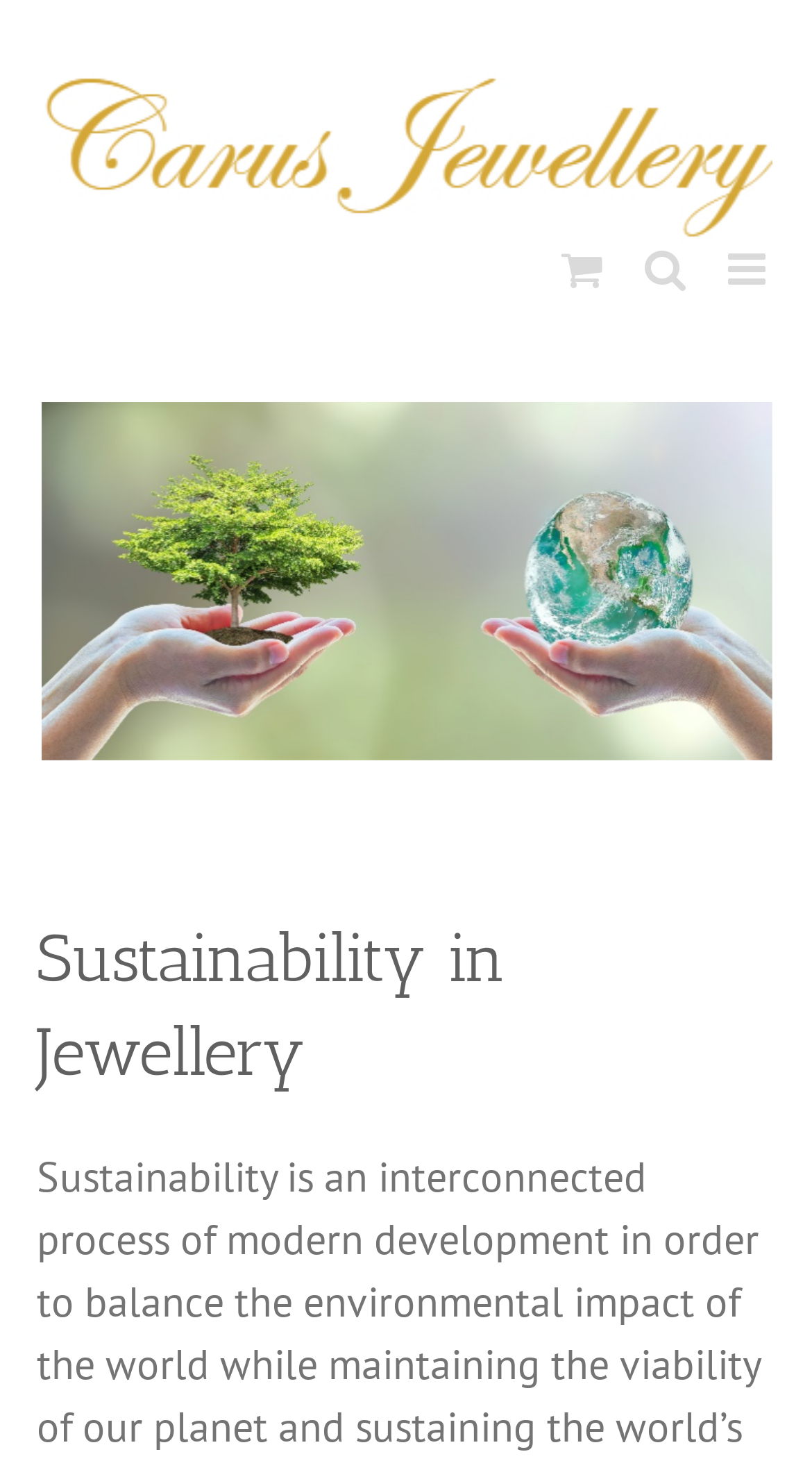Determine the main headline from the webpage and extract its text.

Sustainability in Jewellery